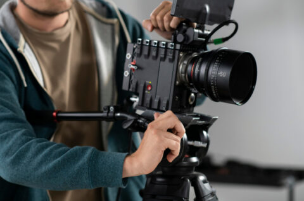Provide a one-word or short-phrase response to the question:
What type of production is this setup for?

Music video